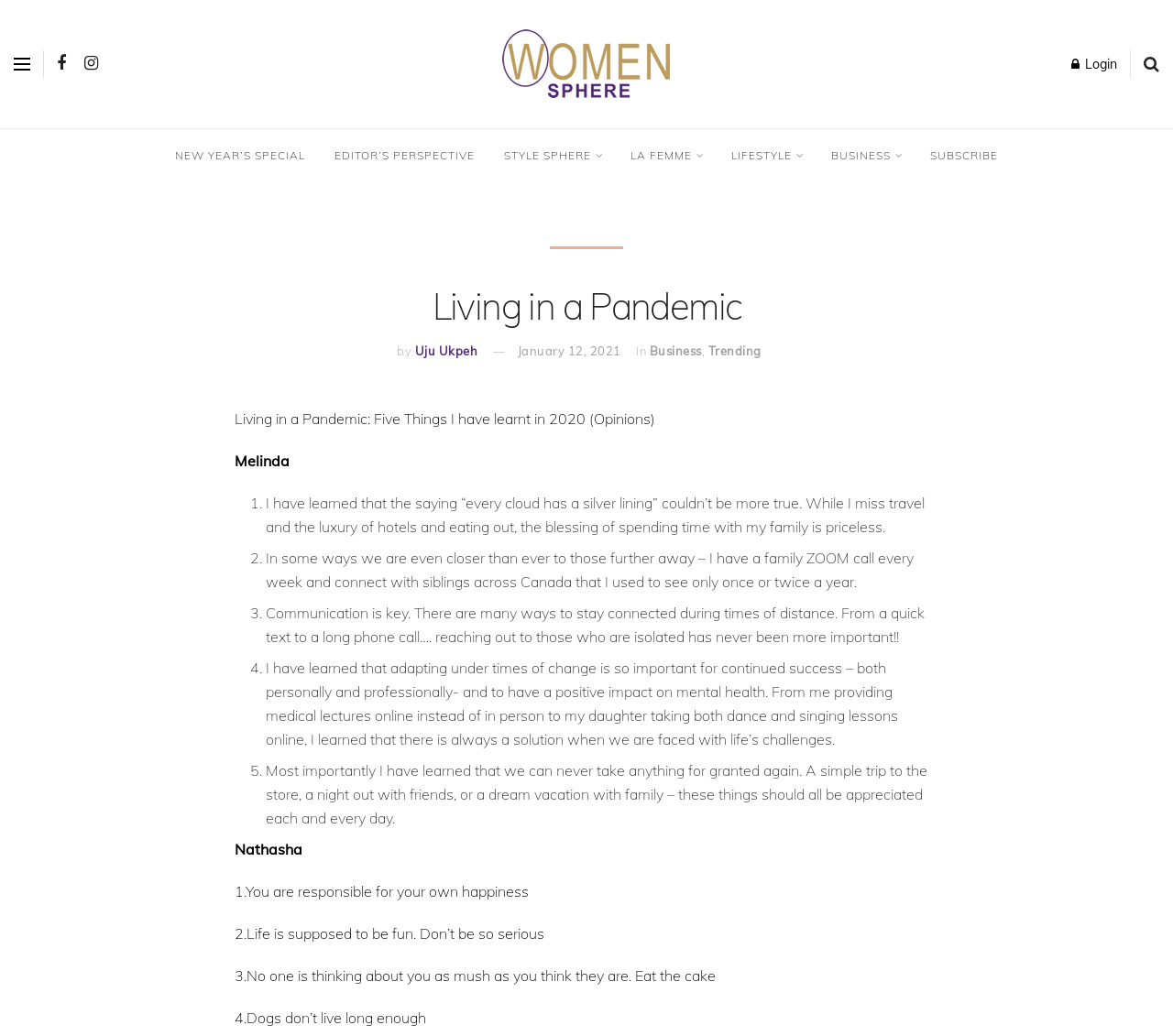Please identify the bounding box coordinates of the element on the webpage that should be clicked to follow this instruction: "Login to the website". The bounding box coordinates should be given as four float numbers between 0 and 1, formatted as [left, top, right, bottom].

[0.913, 0.04, 0.952, 0.084]